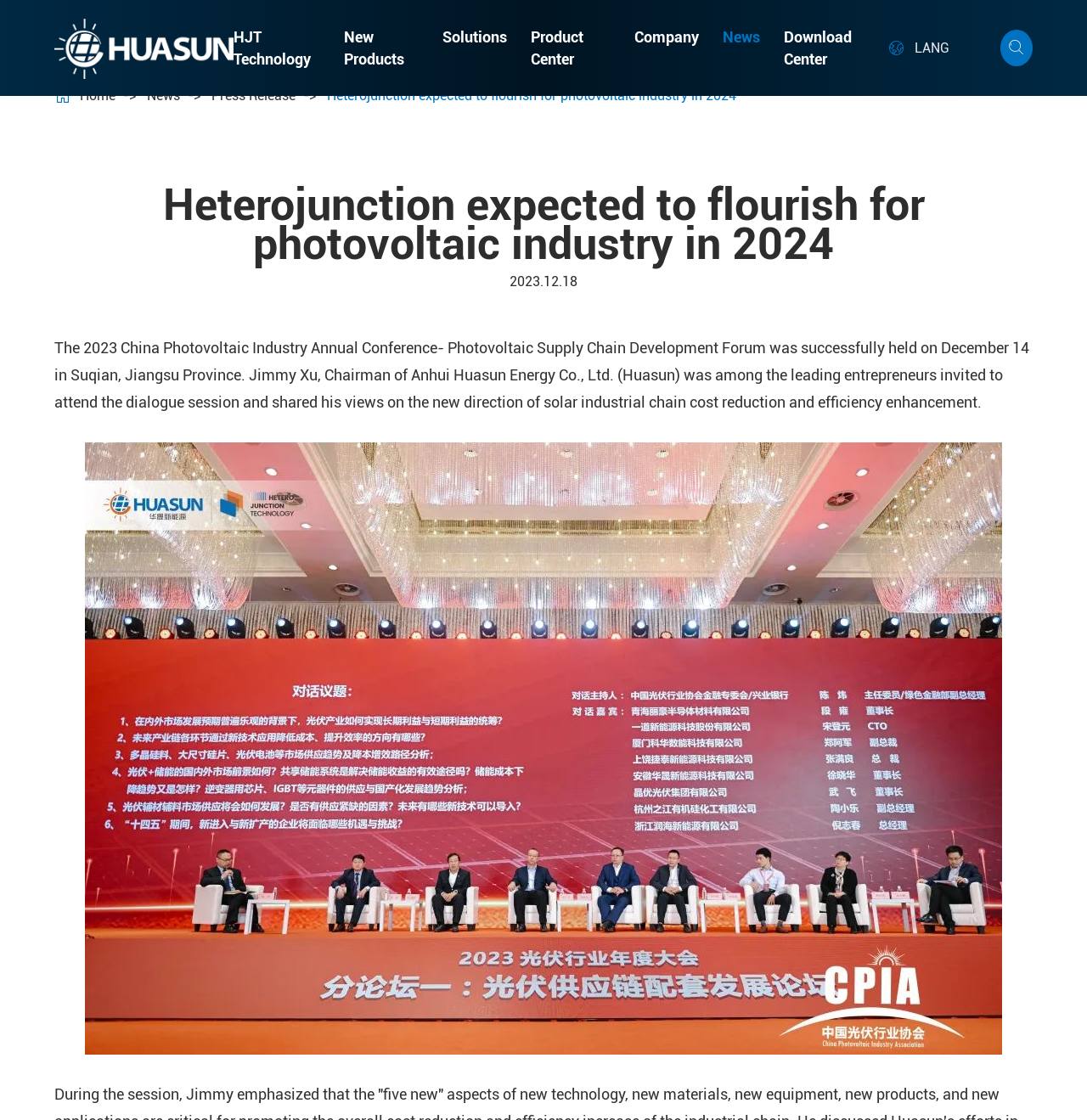Find the bounding box coordinates of the area that needs to be clicked in order to achieve the following instruction: "Click the Home button". The coordinates should be specified as four float numbers between 0 and 1, i.e., [left, top, right, bottom].

[0.073, 0.078, 0.106, 0.092]